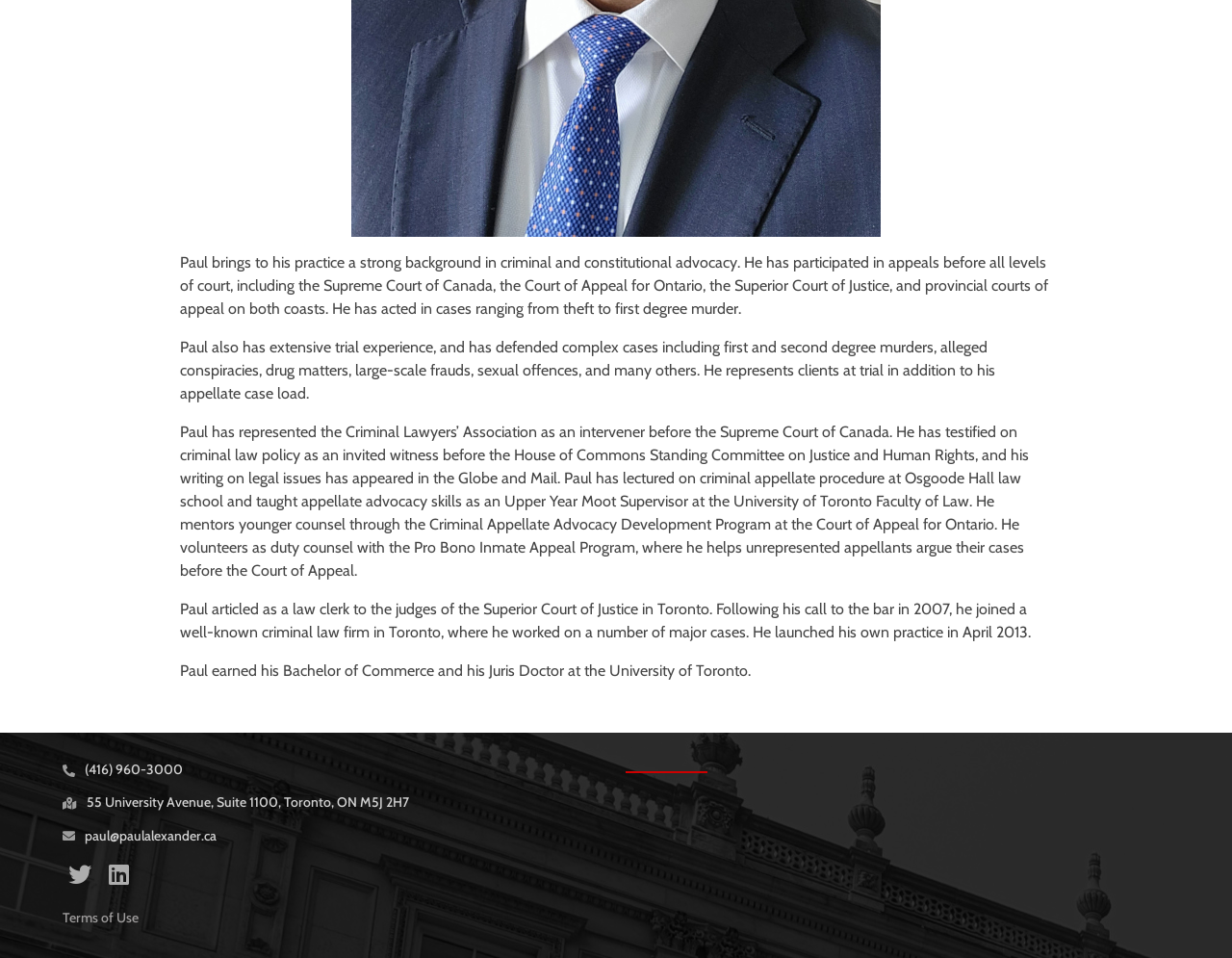Please give a short response to the question using one word or a phrase:
What is the name of the law school where Paul lectured?

Osgoode Hall